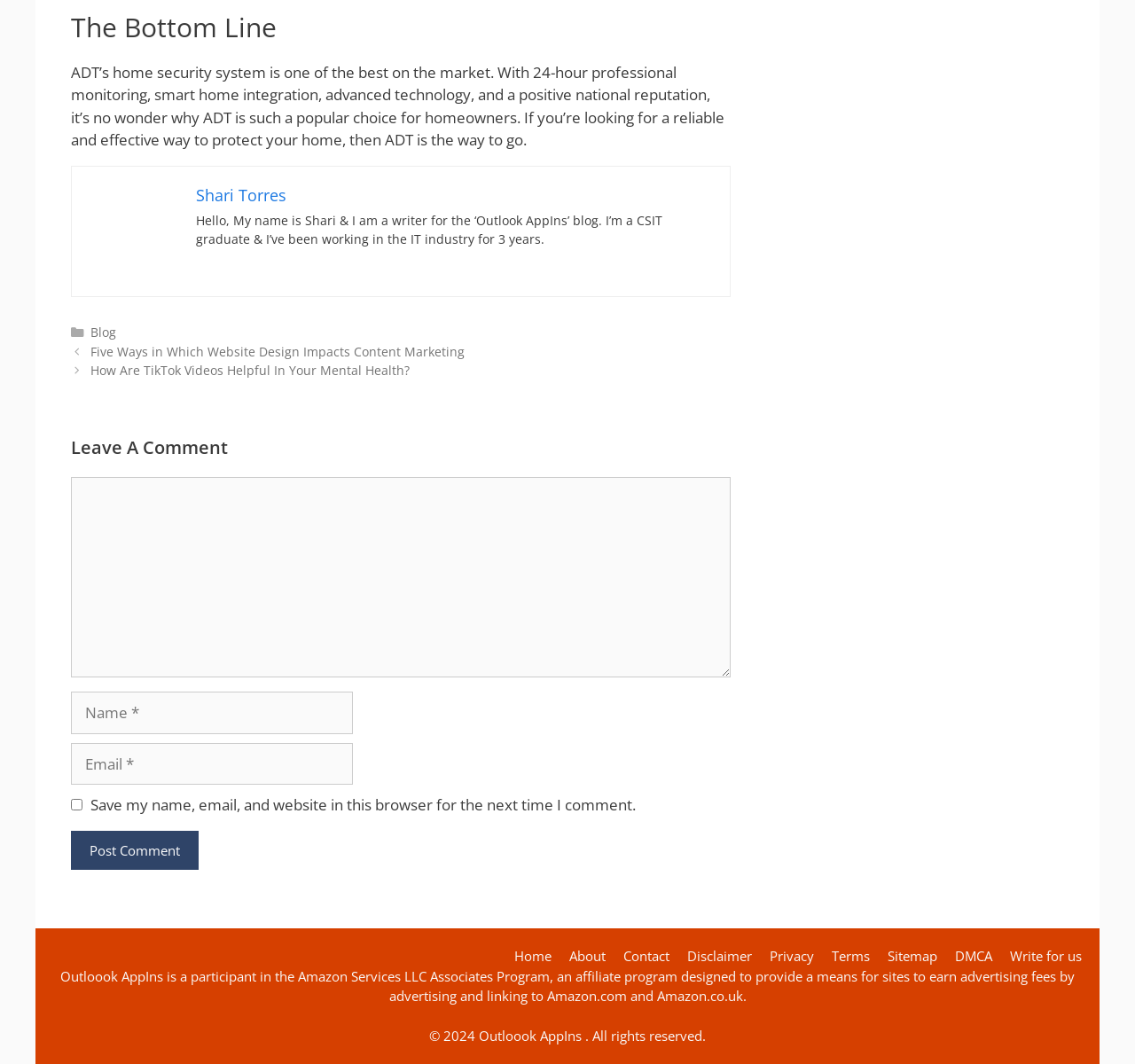Please provide a brief answer to the following inquiry using a single word or phrase:
What is the name of the blog?

Outlook AppIns